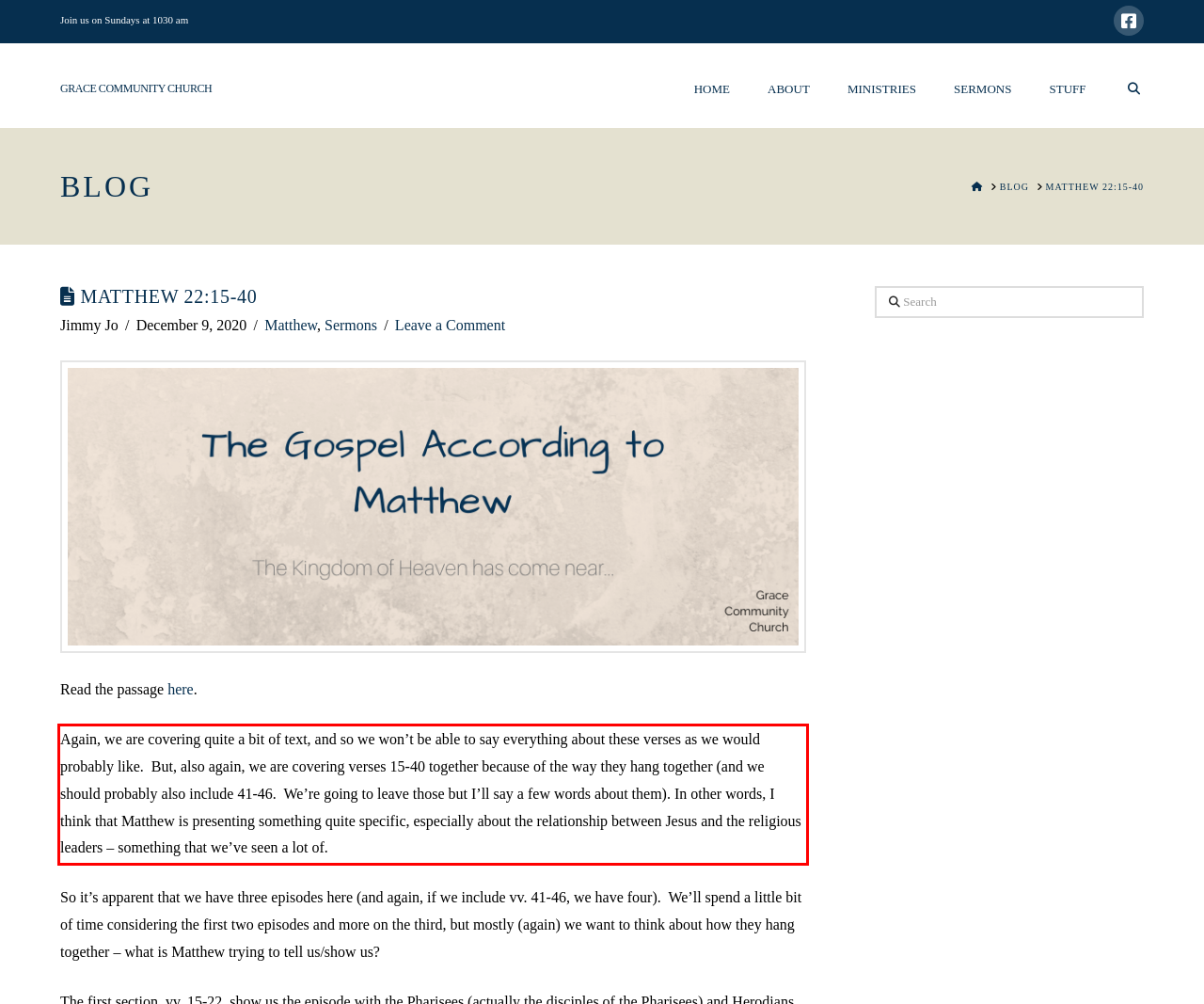You have a screenshot with a red rectangle around a UI element. Recognize and extract the text within this red bounding box using OCR.

Again, we are covering quite a bit of text, and so we won’t be able to say everything about these verses as we would probably like. But, also again, we are covering verses 15-40 together because of the way they hang together (and we should probably also include 41-46. We’re going to leave those but I’ll say a few words about them). In other words, I think that Matthew is presenting something quite specific, especially about the relationship between Jesus and the religious leaders – something that we’ve seen a lot of.